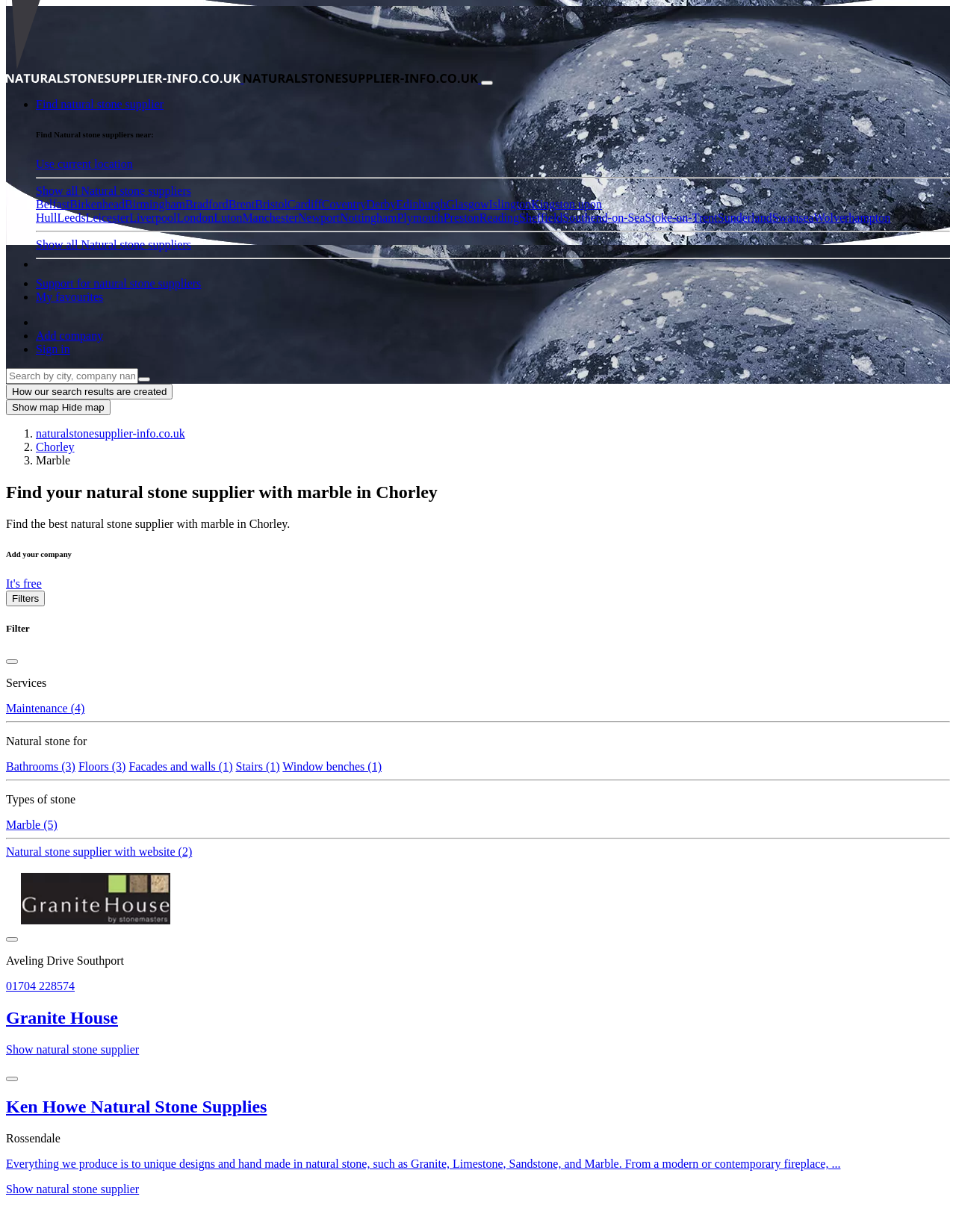Please give a one-word or short phrase response to the following question: 
How many types of natural stone are listed?

At least 1